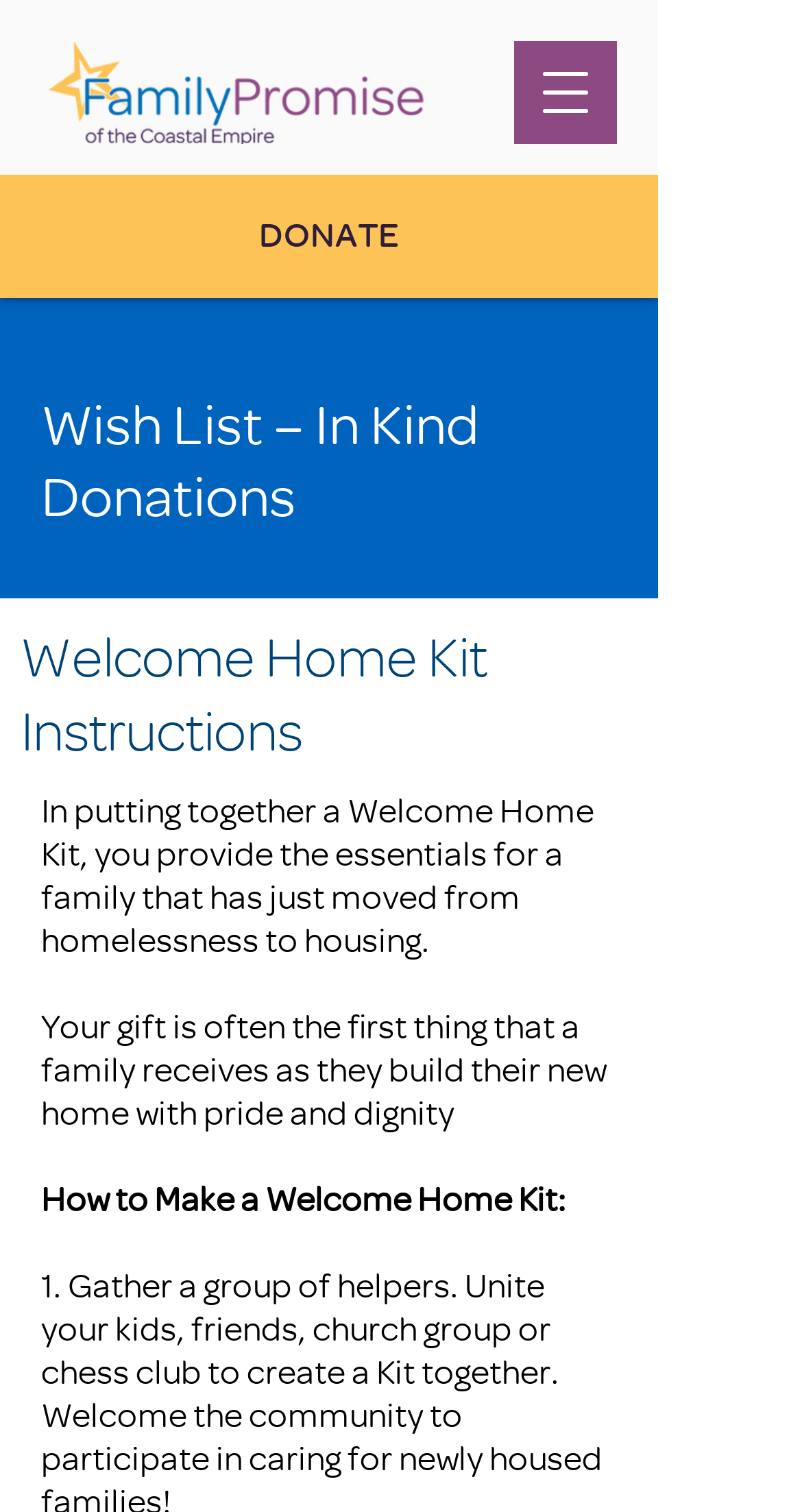Based on the image, please respond to the question with as much detail as possible:
What type of donations are being referred to?

The webpage mentions 'Wish List – In Kind Donations', indicating that the donations being referred to are in-kind donations, which are donations of goods or services rather than monetary donations.